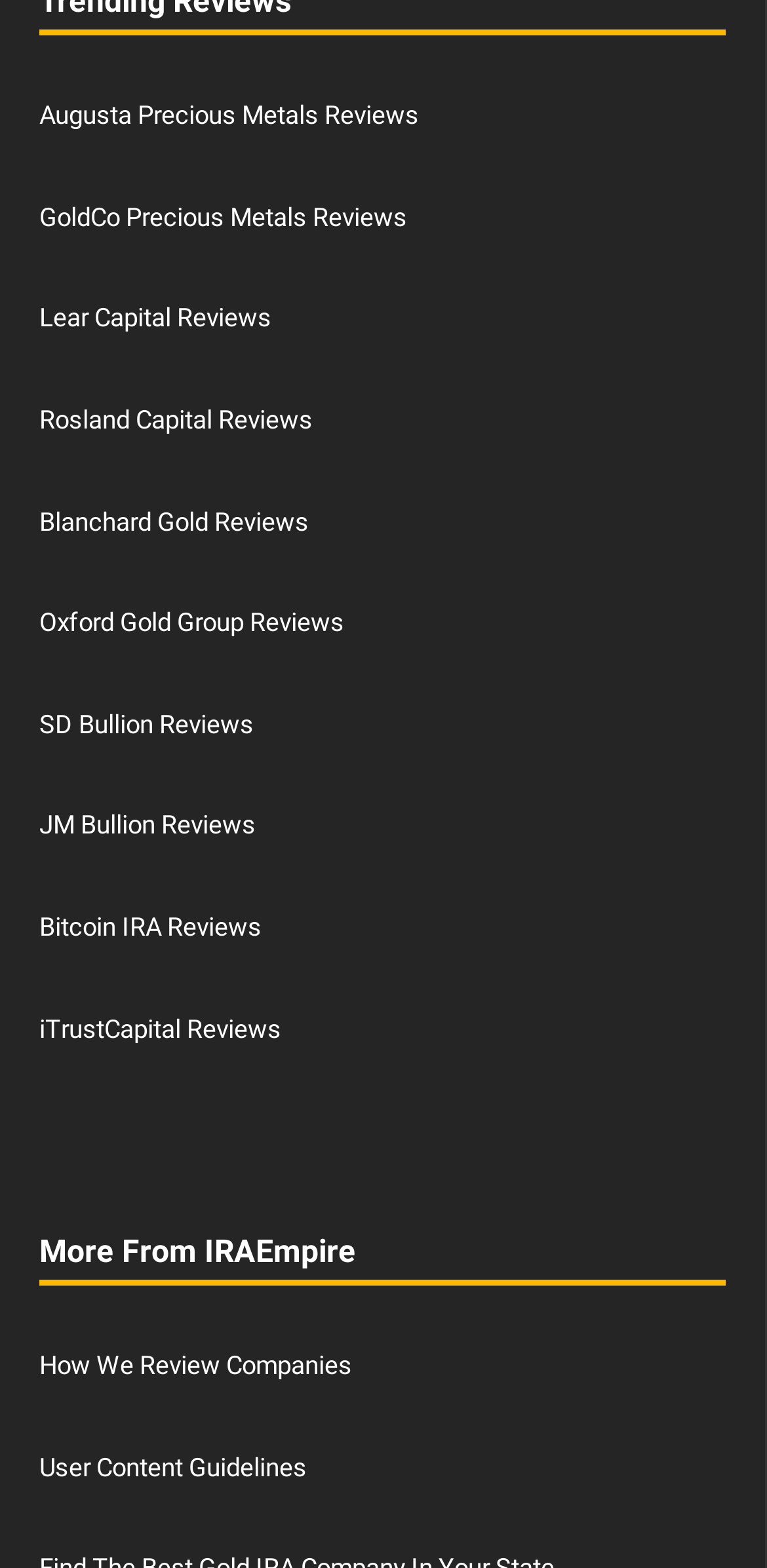Please locate the bounding box coordinates of the element that should be clicked to achieve the given instruction: "Read News and Actions".

None